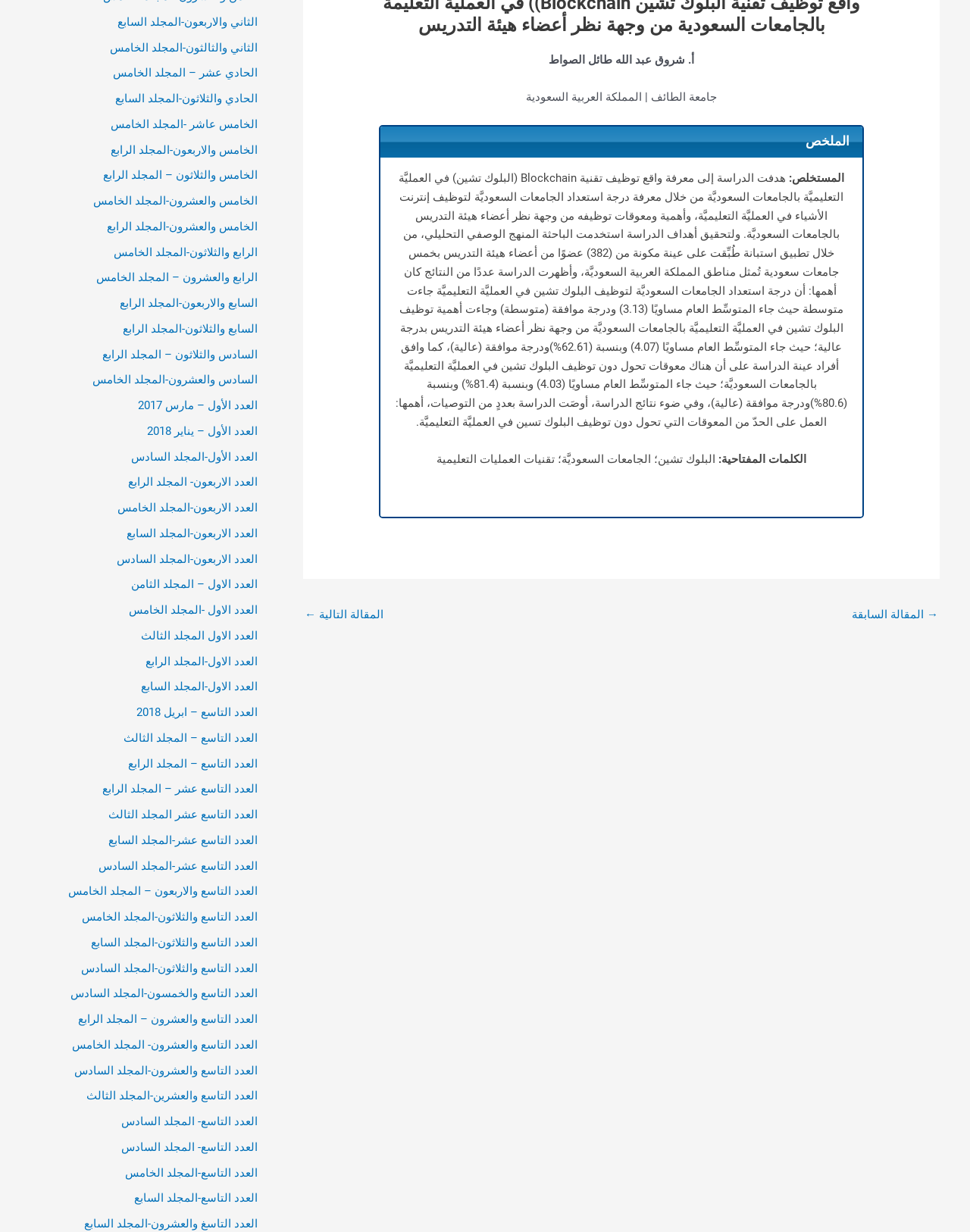Could you specify the bounding box coordinates for the clickable section to complete the following instruction: "Click the 'الثاني والاربعون-المجلد السابع' link"?

[0.121, 0.012, 0.266, 0.023]